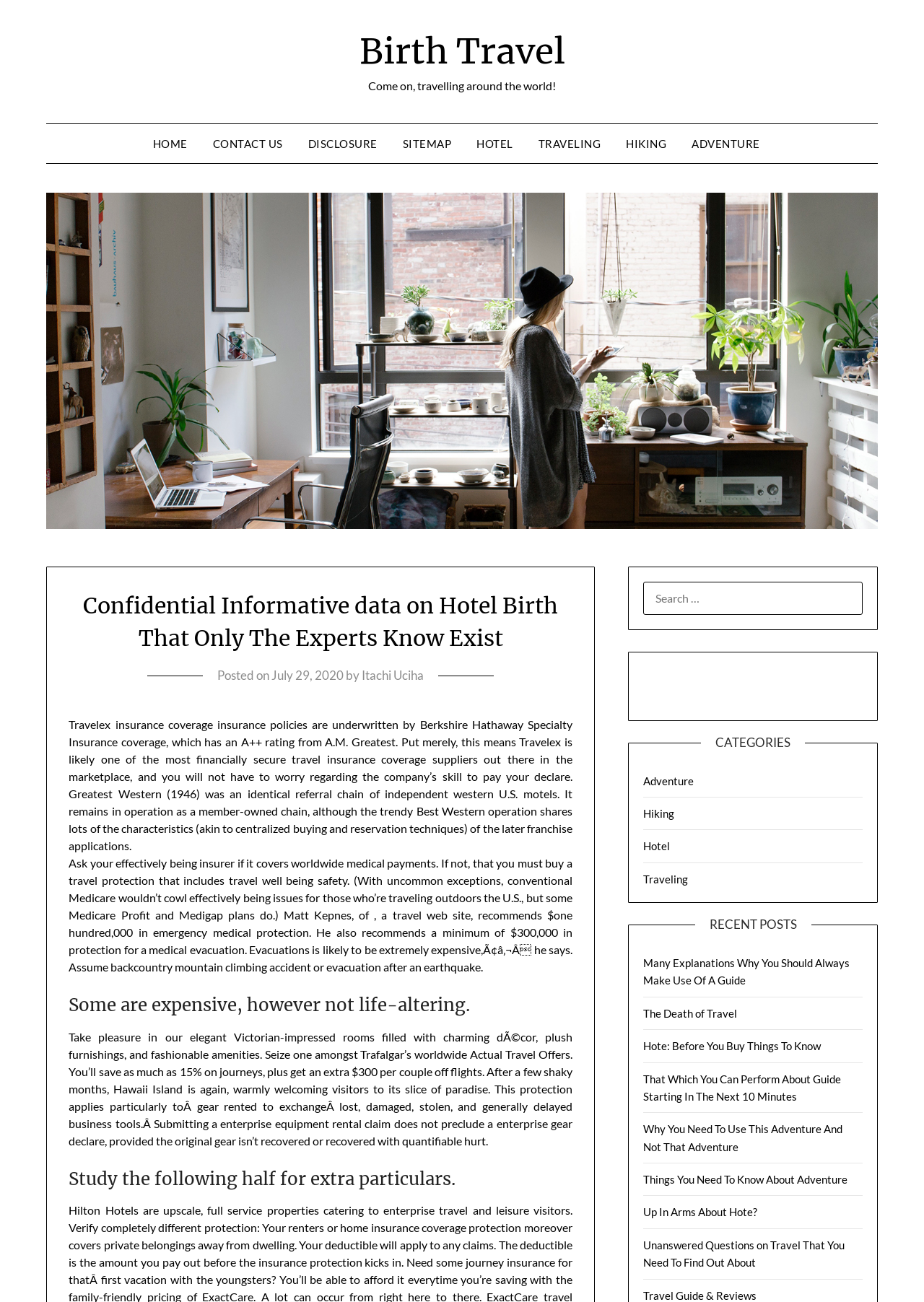Determine the bounding box coordinates for the area that needs to be clicked to fulfill this task: "Read the 'Confidential Informative data on Hotel Birth That Only The Experts Know Exist' article". The coordinates must be given as four float numbers between 0 and 1, i.e., [left, top, right, bottom].

[0.075, 0.453, 0.619, 0.503]